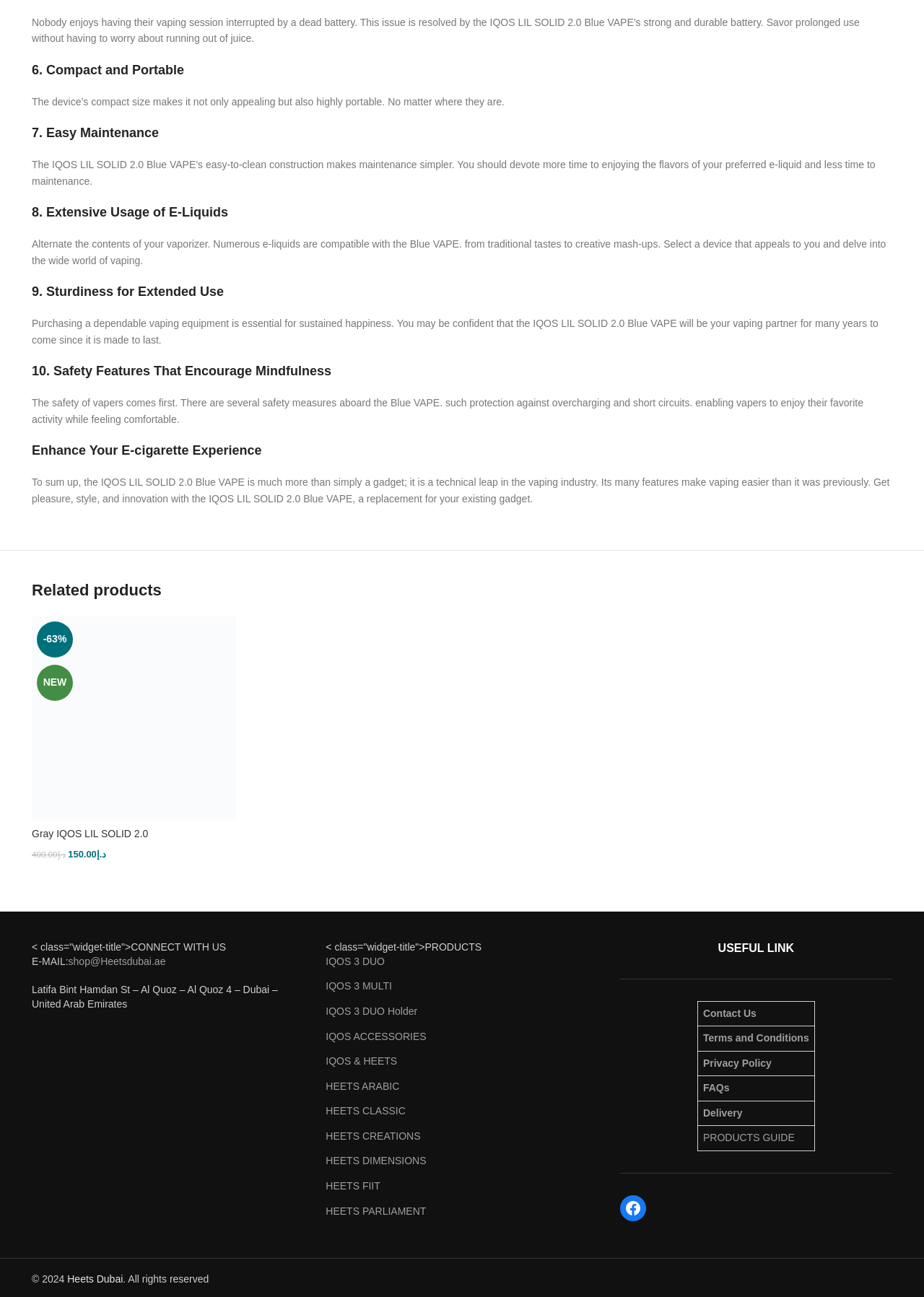Determine the bounding box coordinates (top-left x, top-left y, bottom-right x, bottom-right y) of the UI element described in the following text: Privacy Policy

[0.761, 0.813, 0.835, 0.822]